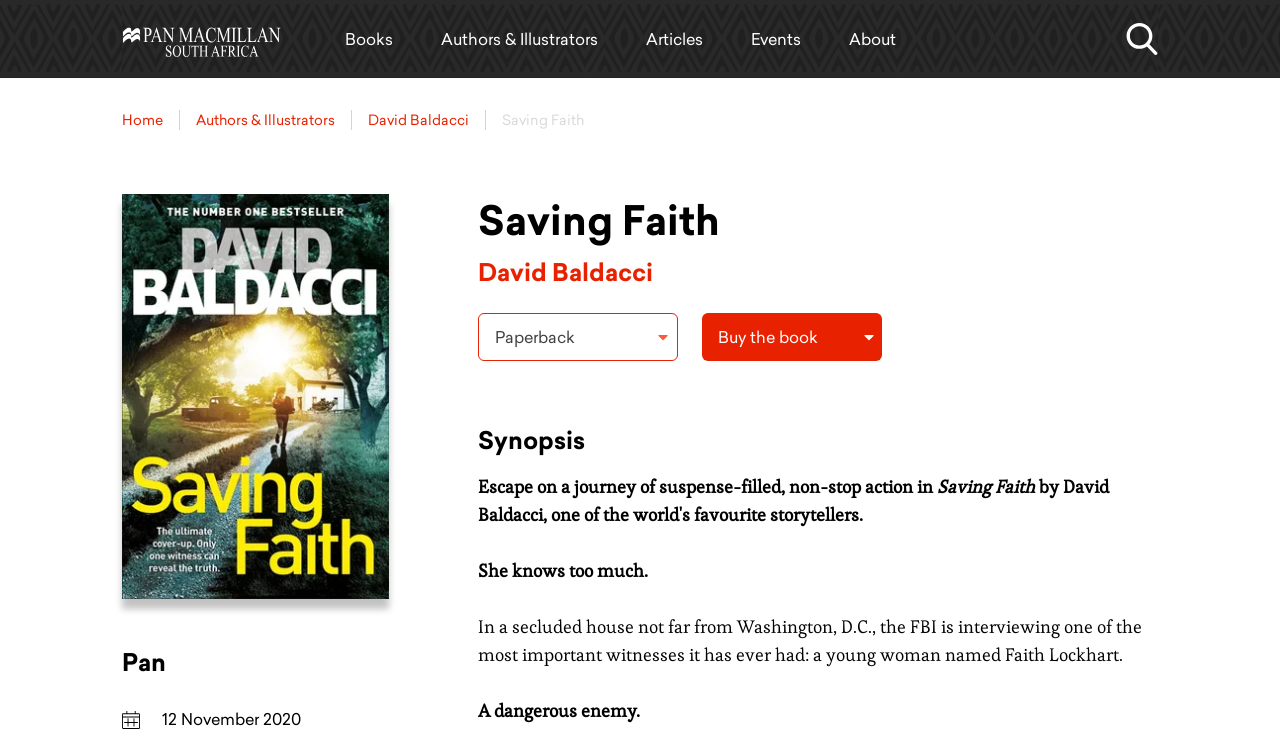Give a full account of the webpage's elements and their arrangement.

This webpage is about the book "Saving Faith" by David Baldacci. At the top, there are six navigation links: "Home", "Books", "Authors & Illustrators", "Articles", "Events", and "About", aligned horizontally across the page. 

To the right of these links, there is a small image. Below the navigation links, there are two rows of links. The first row has three links: "Home", "Authors & Illustrators", and "David Baldacci". The second row has one link: "Saving Faith". 

Next to these links, there is a larger image, which is the book cover for "Saving Faith". Below the book cover, there are three headings: "Pan", "Saving Faith", and "David Baldacci". The "Pan" heading has a subheading with the date "12 November 2020". 

Under the "Saving Faith" heading, there is a brief summary of the book. The summary is divided into four paragraphs, describing the plot of the book. The first paragraph starts with "Escape on a journey of suspense-filled, non-stop action in", and the second paragraph mentions the title "Saving Faith". The third paragraph begins with "She knows too much", and the fourth paragraph describes the main character, Faith Lockhart, being interviewed by the FBI. 

Finally, there is a fifth paragraph that starts with "A dangerous enemy".